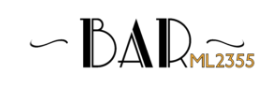What type of service does the company offer?
Based on the screenshot, give a detailed explanation to answer the question.

The company's mission is to offer a distinctive experience by transforming vintage buses into fully operational bars for hire, which implies that they provide a mobile bar service for events.